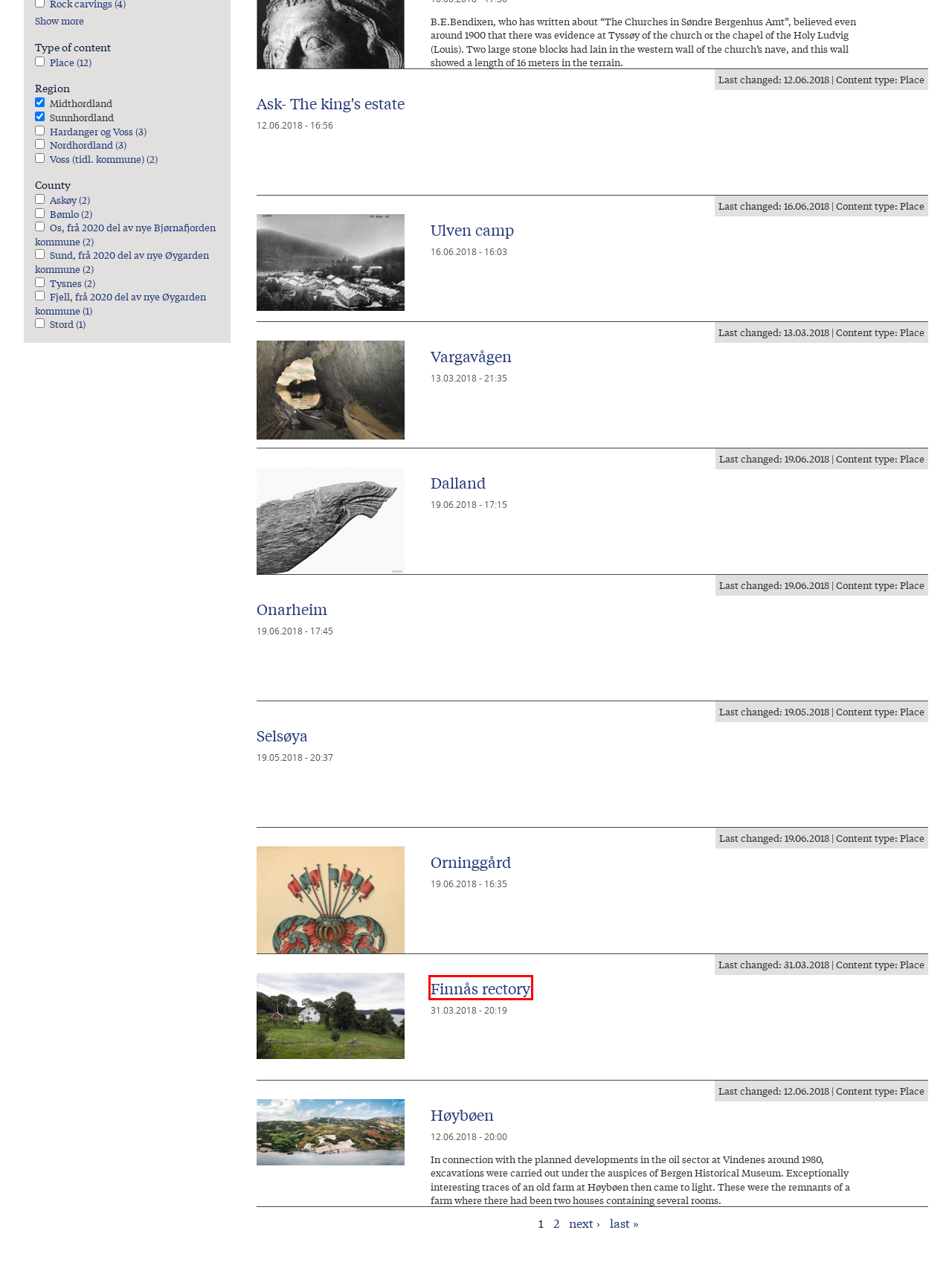You are given a screenshot of a webpage with a red rectangle bounding box around an element. Choose the best webpage description that matches the page after clicking the element in the bounding box. Here are the candidates:
A. Høybøen | Grind - Ei reise gjennom natur og kultur i Vestland
B. Onarheim | Grind - Ei reise gjennom natur og kultur i Vestland
C. Vargavågen | Grind - Ei reise gjennom natur og kultur i Vestland
D. Selsøya | Grind - Ei reise gjennom natur og kultur i Vestland
E. Ask - The king's estate | Grind - Ei reise gjennom natur og kultur i Vestland
F. Finnås rectory | Grind - Ei reise gjennom natur og kultur i Vestland
G. Dalland | Grind - Ei reise gjennom natur og kultur i Vestland
H. Orninggård | Grind - Ei reise gjennom natur og kultur i Vestland

F